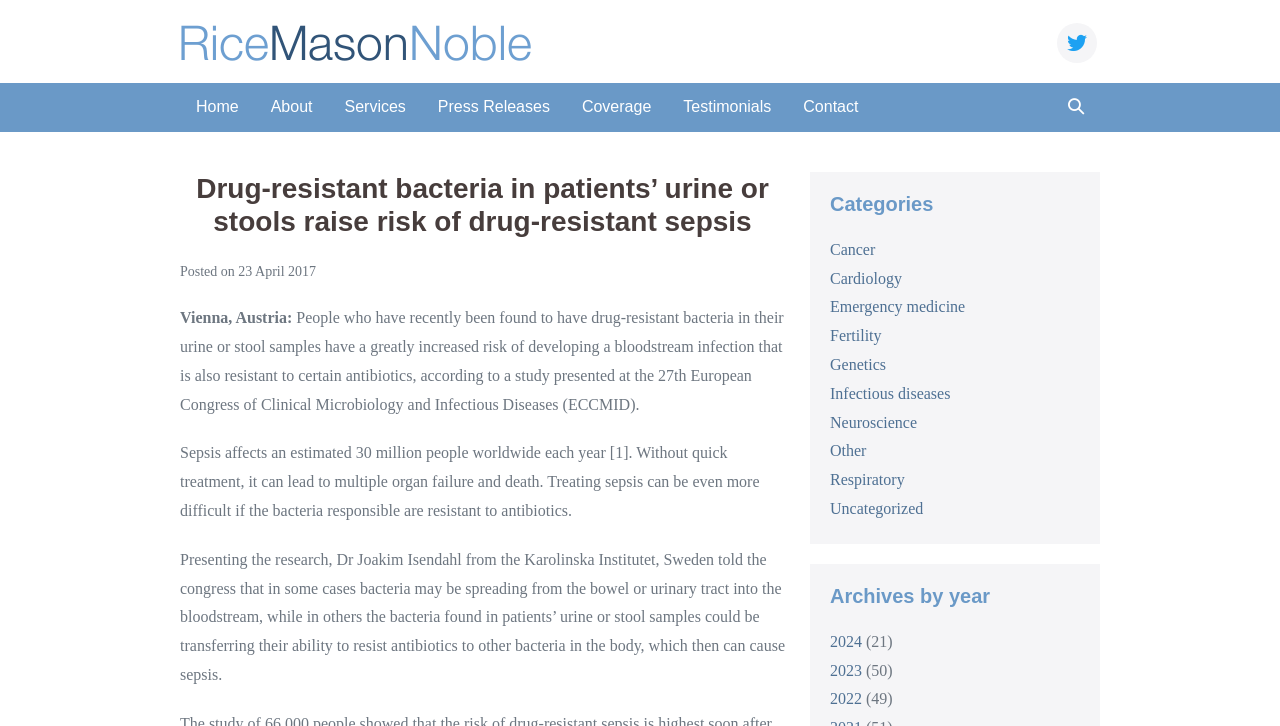Highlight the bounding box coordinates of the region I should click on to meet the following instruction: "Follow RiceMasonNoble on Twitter".

[0.826, 0.032, 0.857, 0.087]